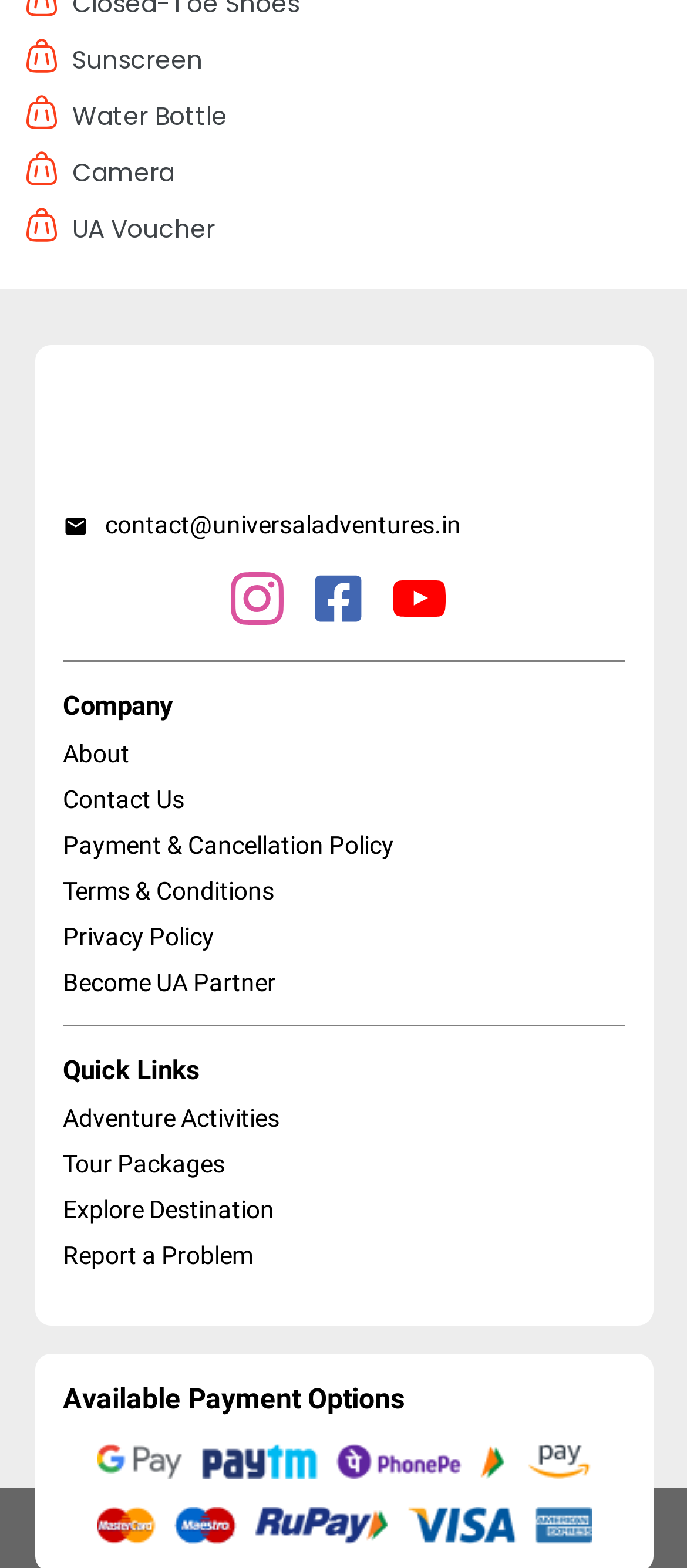From the element description: "Explore Destination", extract the bounding box coordinates of the UI element. The coordinates should be expressed as four float numbers between 0 and 1, in the order [left, top, right, bottom].

[0.091, 0.762, 0.893, 0.78]